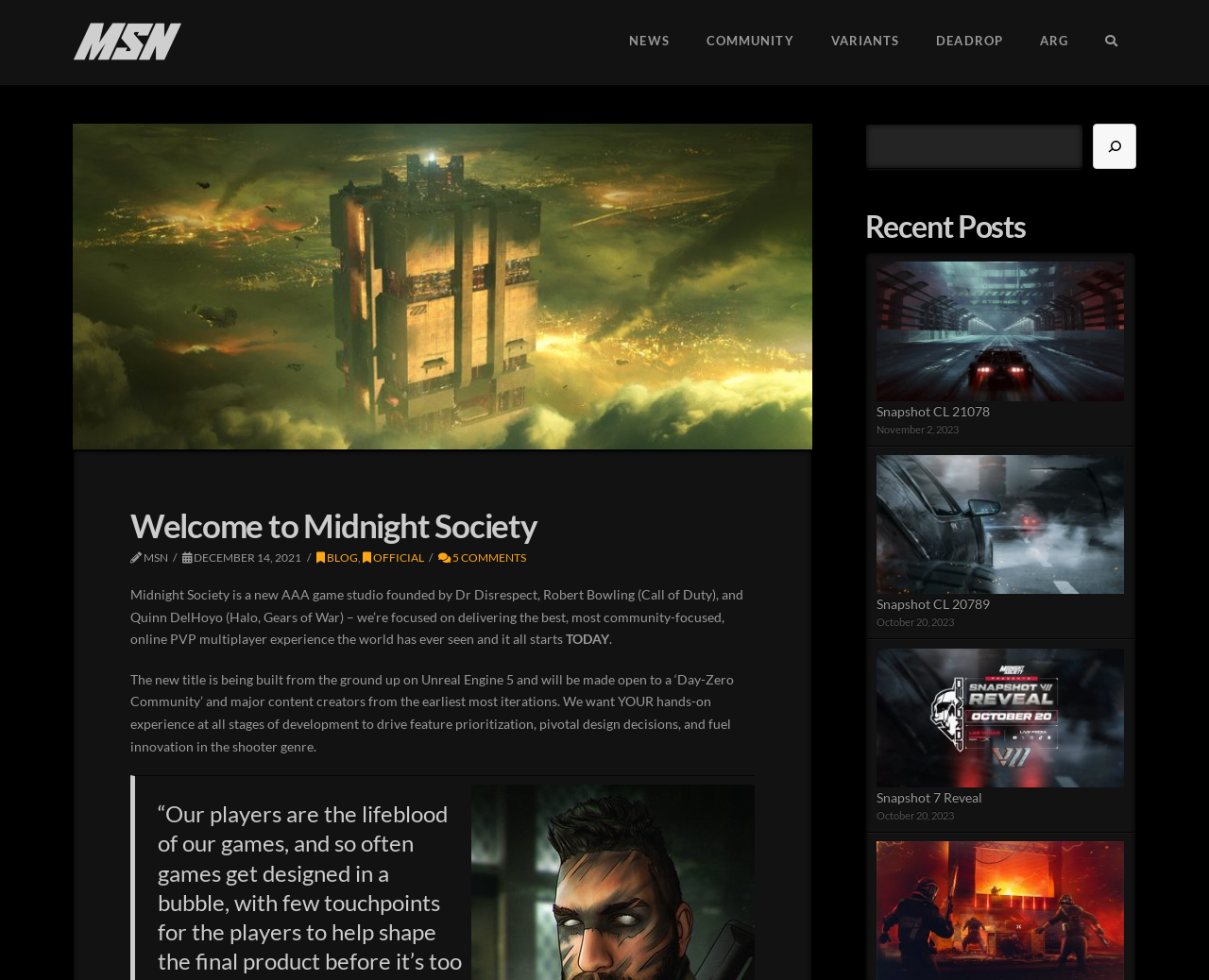Please locate the bounding box coordinates of the element that should be clicked to achieve the given instruction: "Contact Mega Italia Media via email".

None